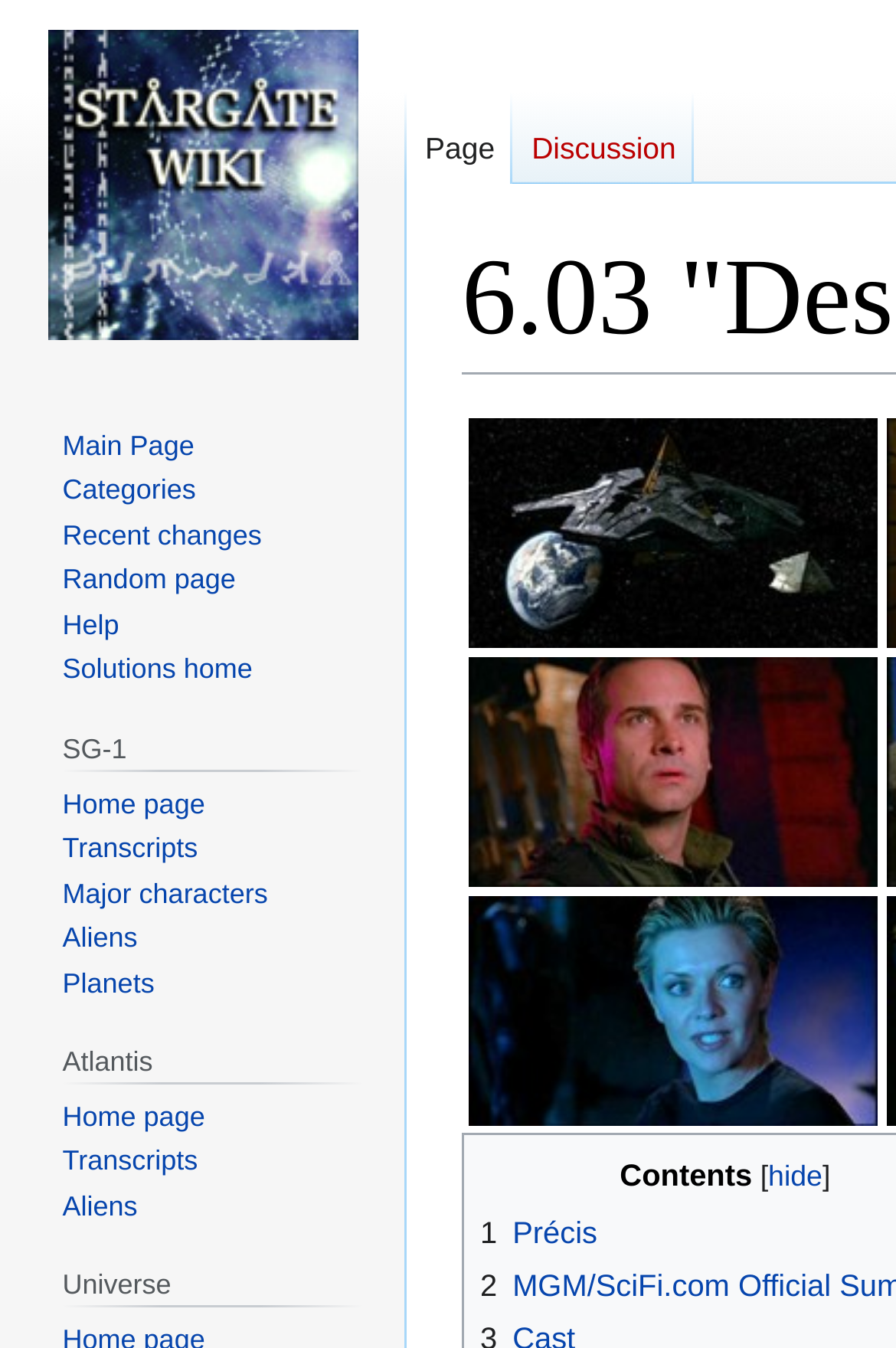Locate and extract the headline of this webpage.

6.03 "Descent" Episode Guide